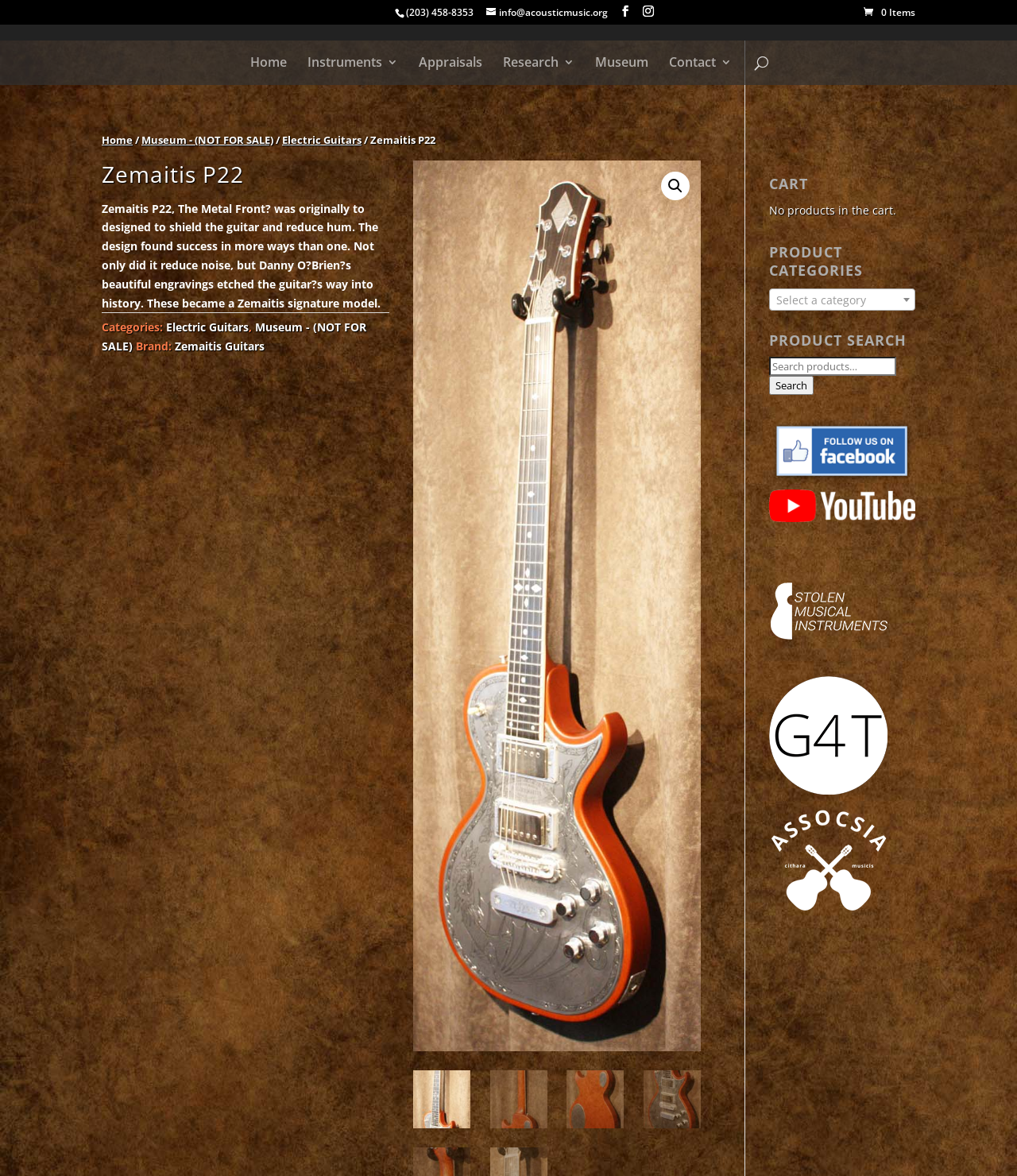Locate the bounding box coordinates of the UI element described by: "Electric Guitars". Provide the coordinates as four float numbers between 0 and 1, formatted as [left, top, right, bottom].

[0.163, 0.272, 0.245, 0.285]